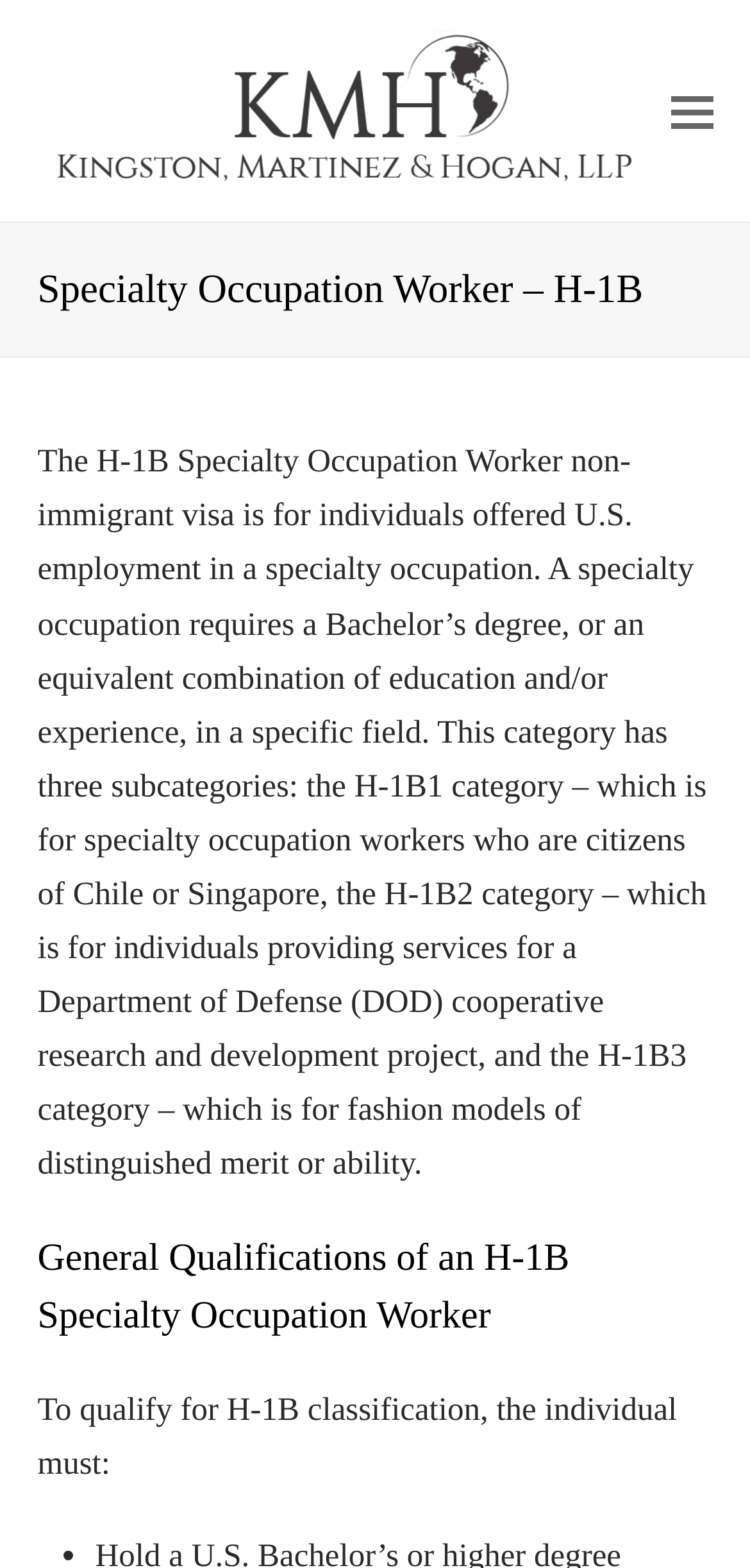Please respond in a single word or phrase: 
What is required for H-1B classification?

Bachelor's degree or equivalent